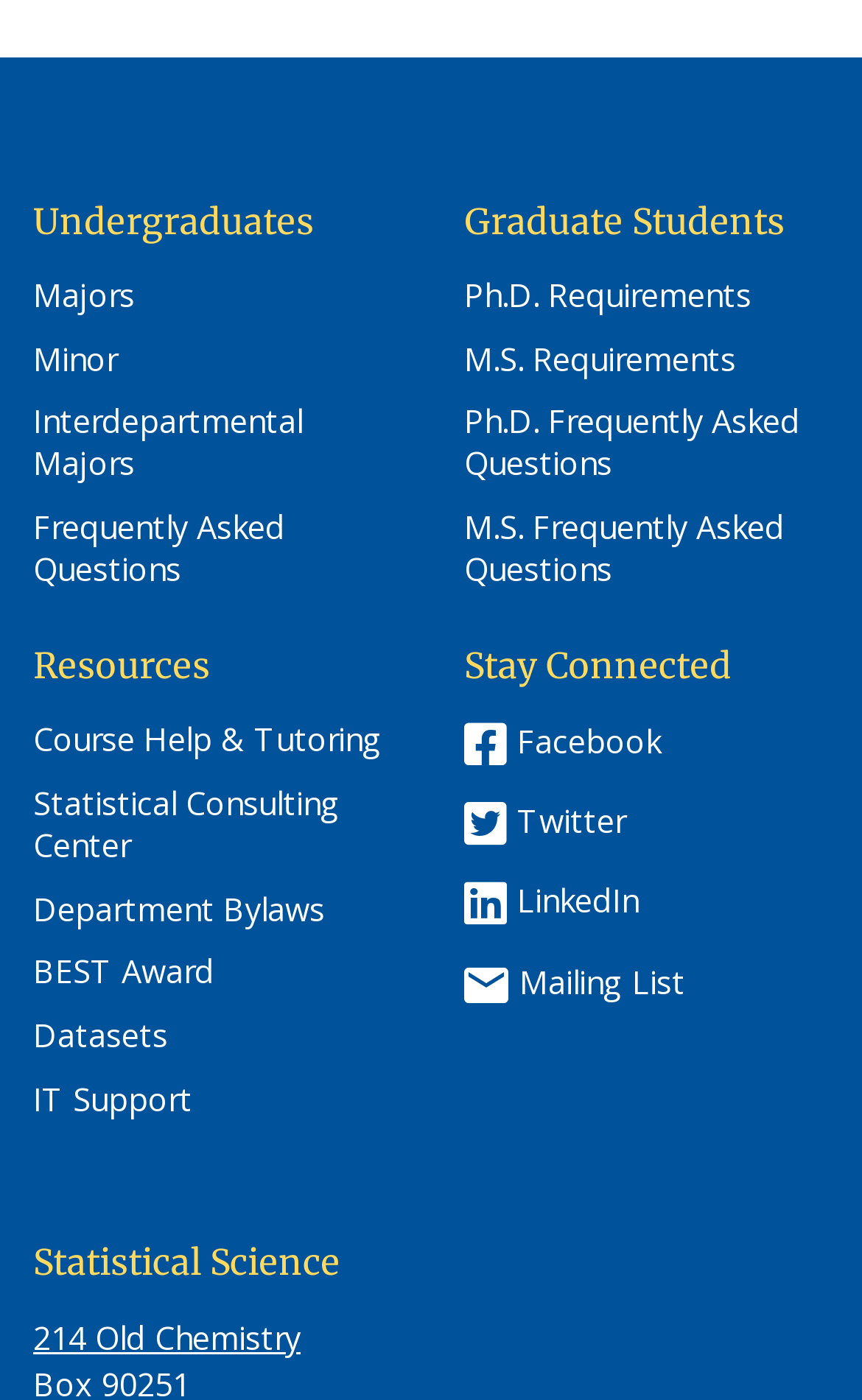Locate the bounding box coordinates of the clickable area needed to fulfill the instruction: "View Majors".

[0.038, 0.197, 0.156, 0.227]